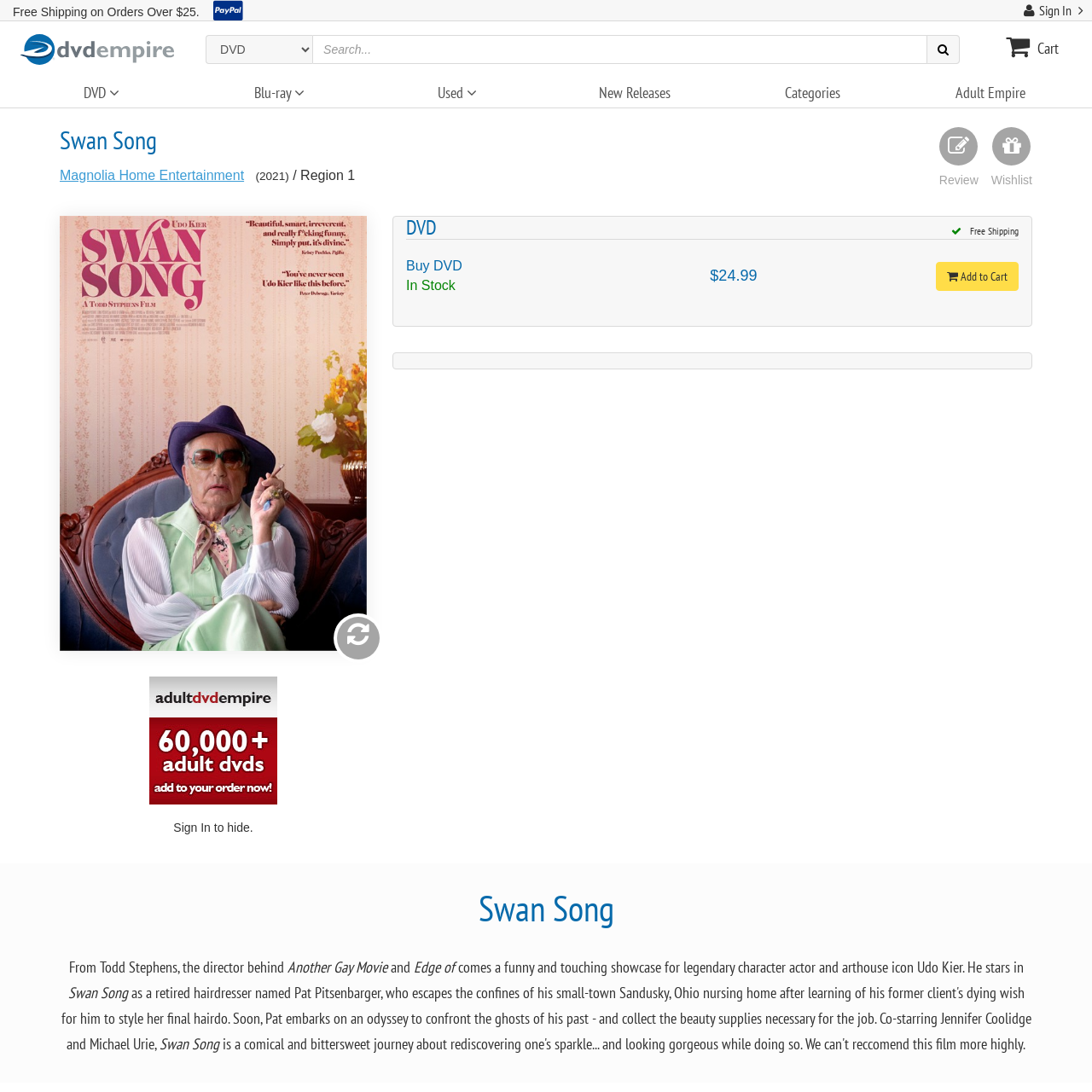Answer in one word or a short phrase: 
Who is the director of the movie?

Todd Stephens